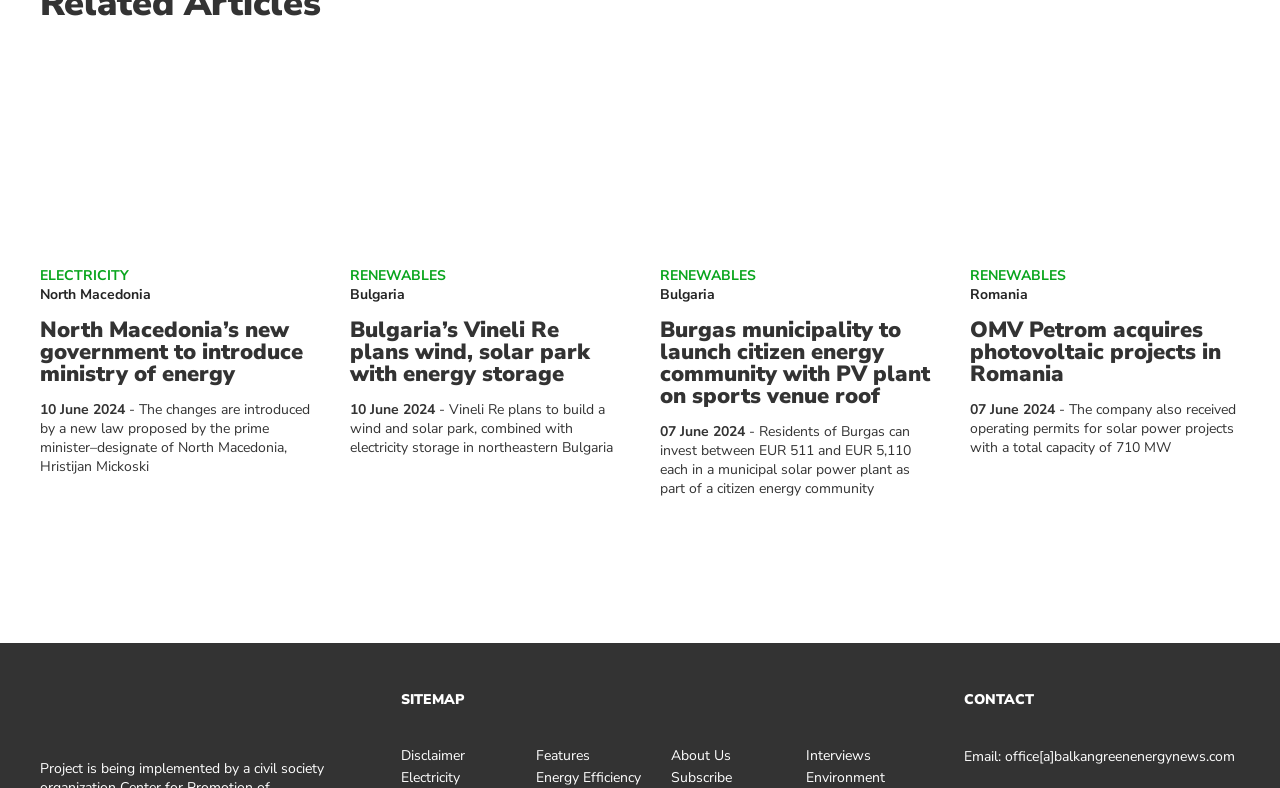From the webpage screenshot, predict the bounding box of the UI element that matches this description: "alt="omv petrom renovatio solar"".

[0.758, 0.298, 0.969, 0.326]